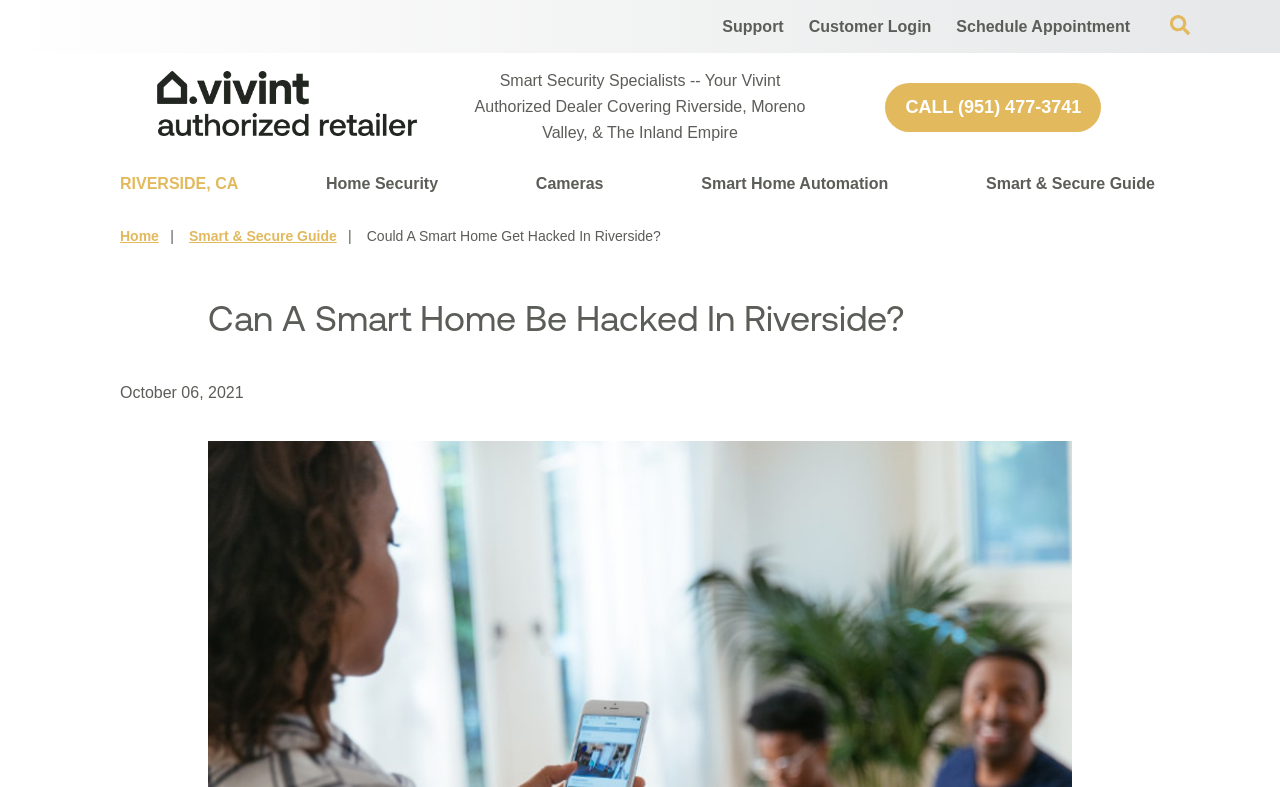Pinpoint the bounding box coordinates of the element that must be clicked to accomplish the following instruction: "Open Search". The coordinates should be in the format of four float numbers between 0 and 1, i.e., [left, top, right, bottom].

[0.914, 0.019, 0.93, 0.044]